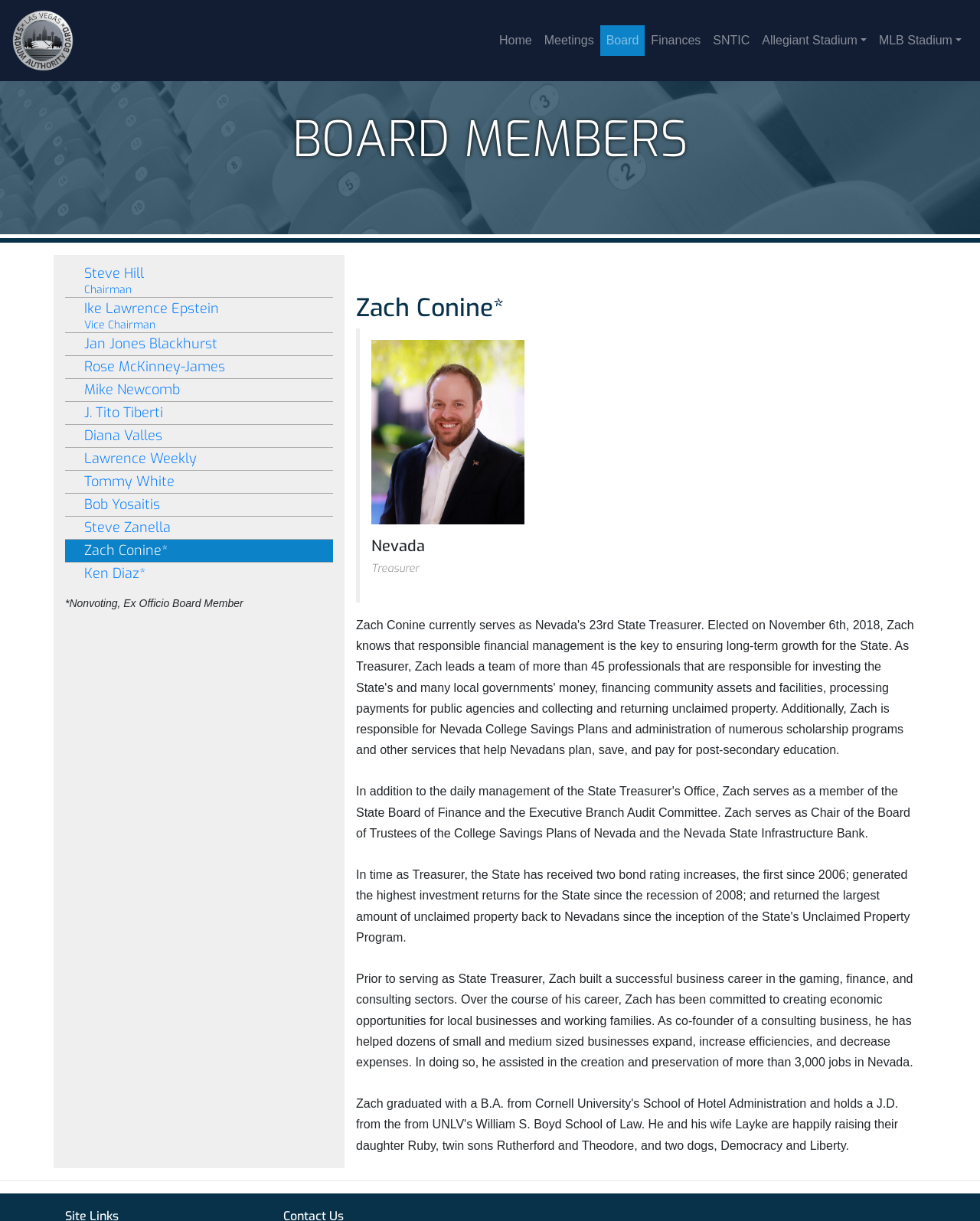Reply to the question with a single word or phrase:
What is the name of the stadium authority?

Las Vegas Stadium Authority